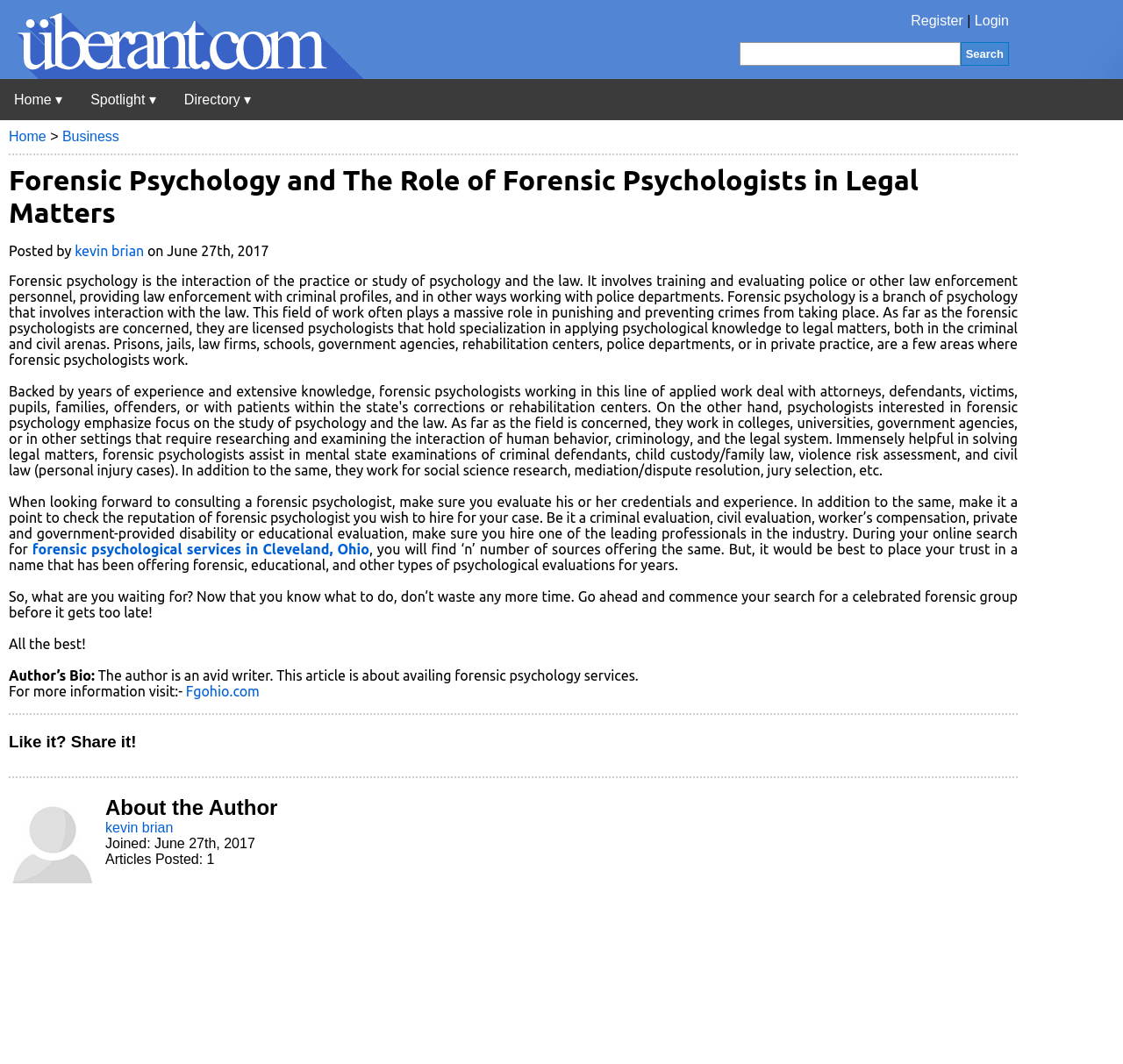What is the role of forensic psychologists in legal matters?
Look at the screenshot and respond with a single word or phrase.

Training and evaluating police